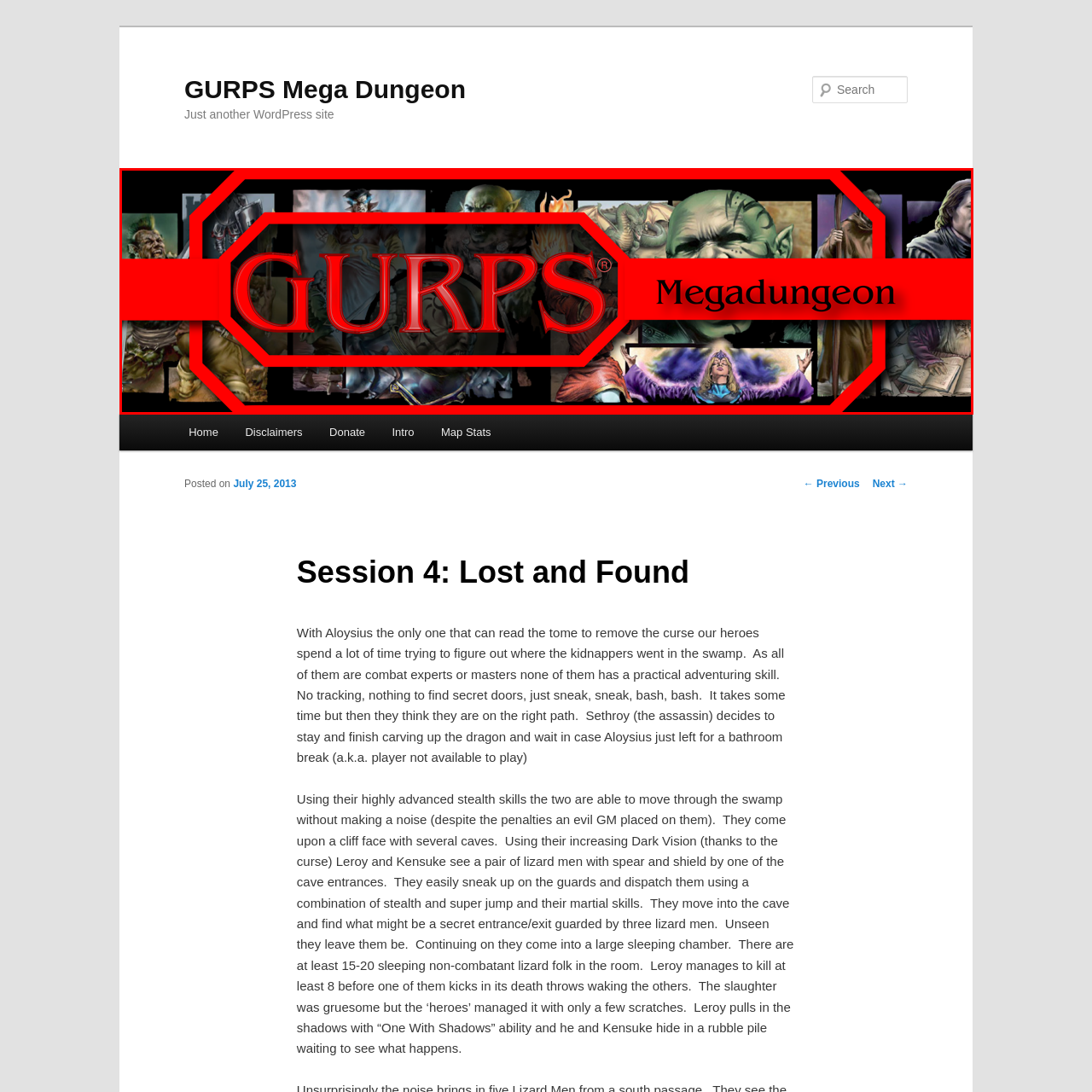Give a detailed narrative of the image enclosed by the red box.

The image showcases the striking banner for "GURPS Megadungeon," featuring a bold red and black design that prominently displays the title in a stylized font. The background is a collage of fantastical characters and creatures, suggesting a rich world filled with adventure. Illustrated figures, including various monsters and heroes, blend seamlessly into the design, inviting viewers to dive into the game's narrative. This captivating visual sets the tone for the gaming experience, emphasizing elements of exploration and combat, which are central to GURPS Megadungeon's theme.